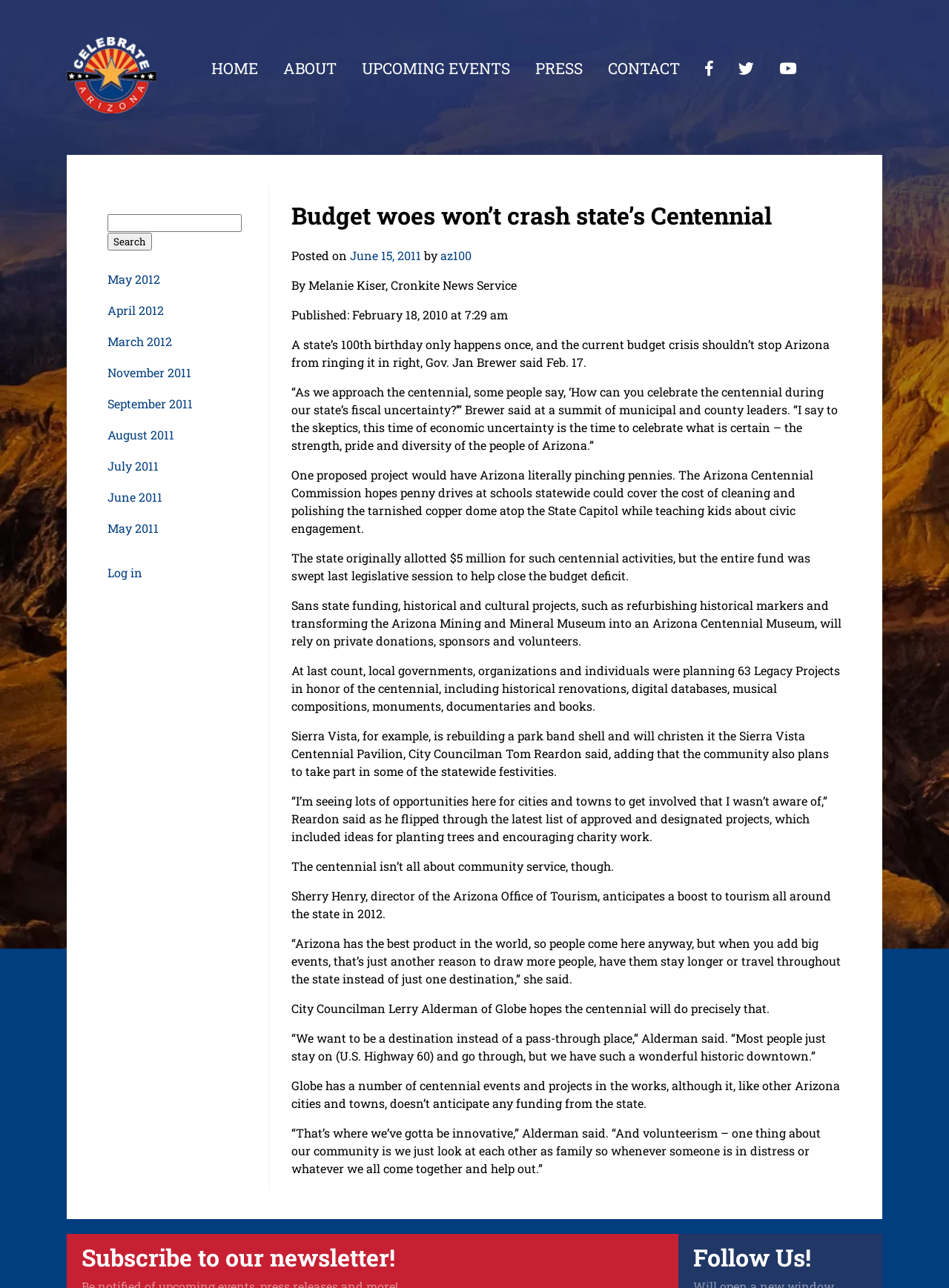Can you find the bounding box coordinates of the area I should click to execute the following instruction: "View the article posted on June 15, 2011"?

[0.368, 0.192, 0.443, 0.204]